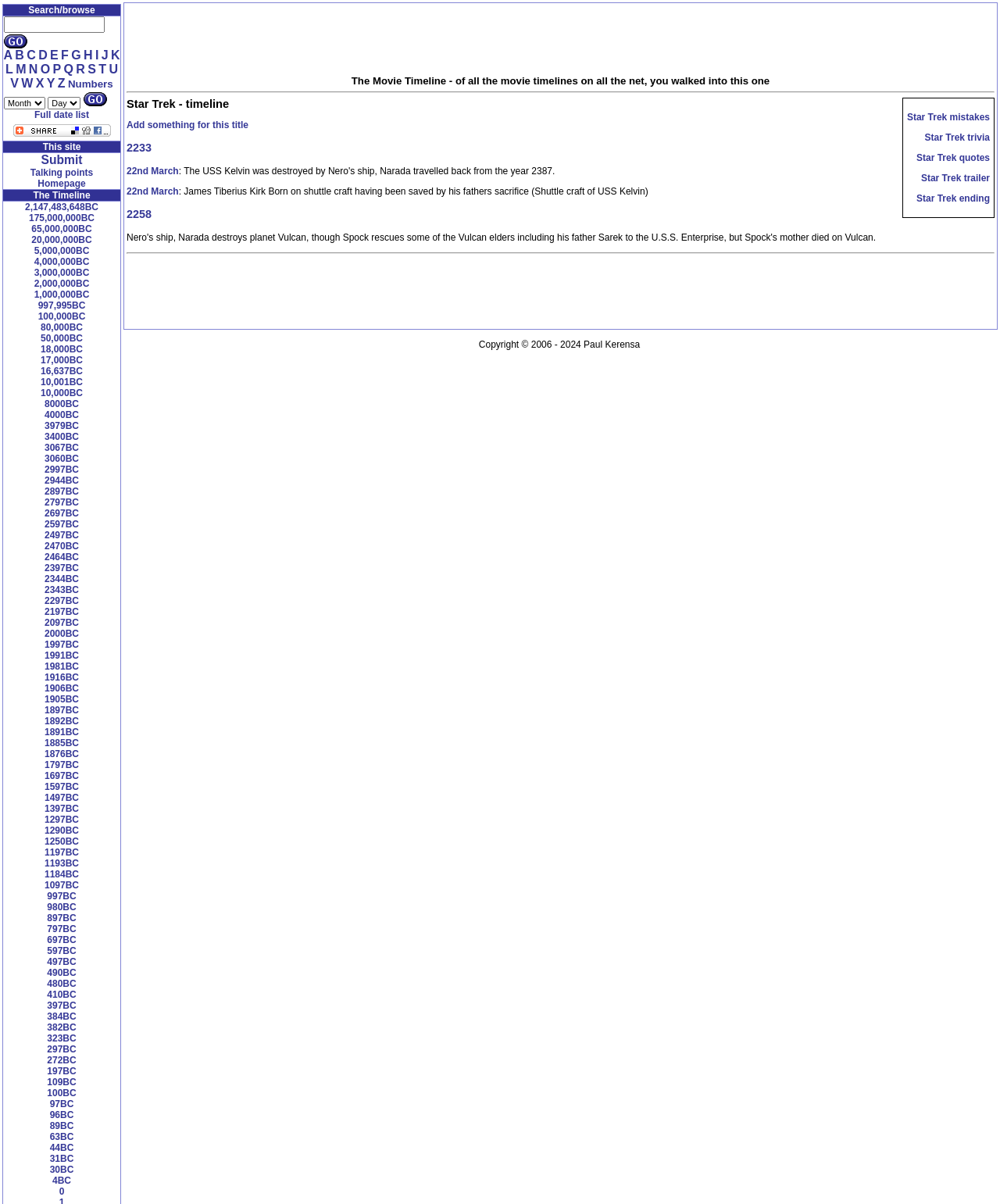Please provide a brief answer to the question using only one word or phrase: 
What is the earliest date listed on the webpage?

2,147,483,648BC